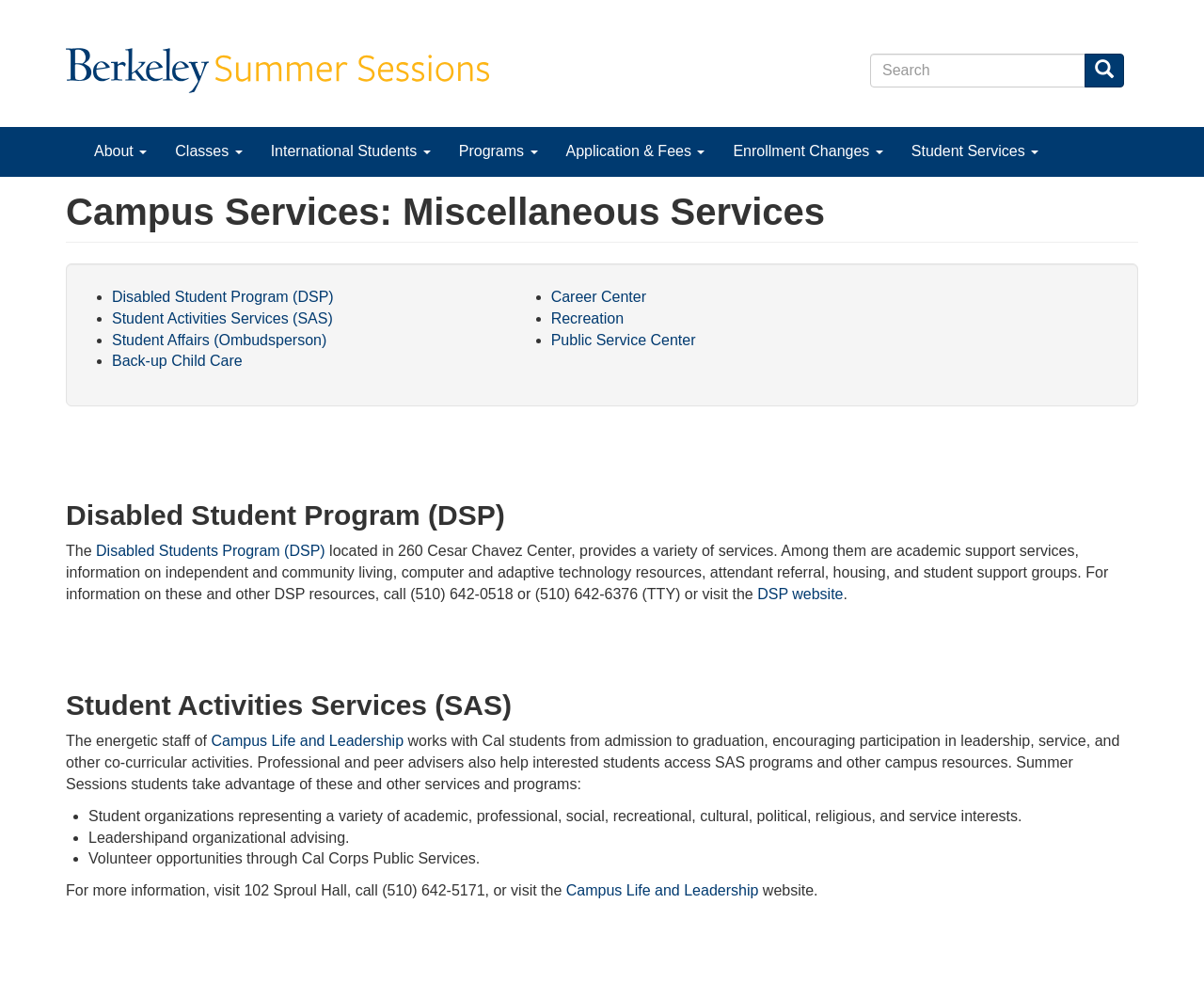Locate the bounding box coordinates of the element's region that should be clicked to carry out the following instruction: "Click on the 'Share' button". The coordinates need to be four float numbers between 0 and 1, i.e., [left, top, right, bottom].

None